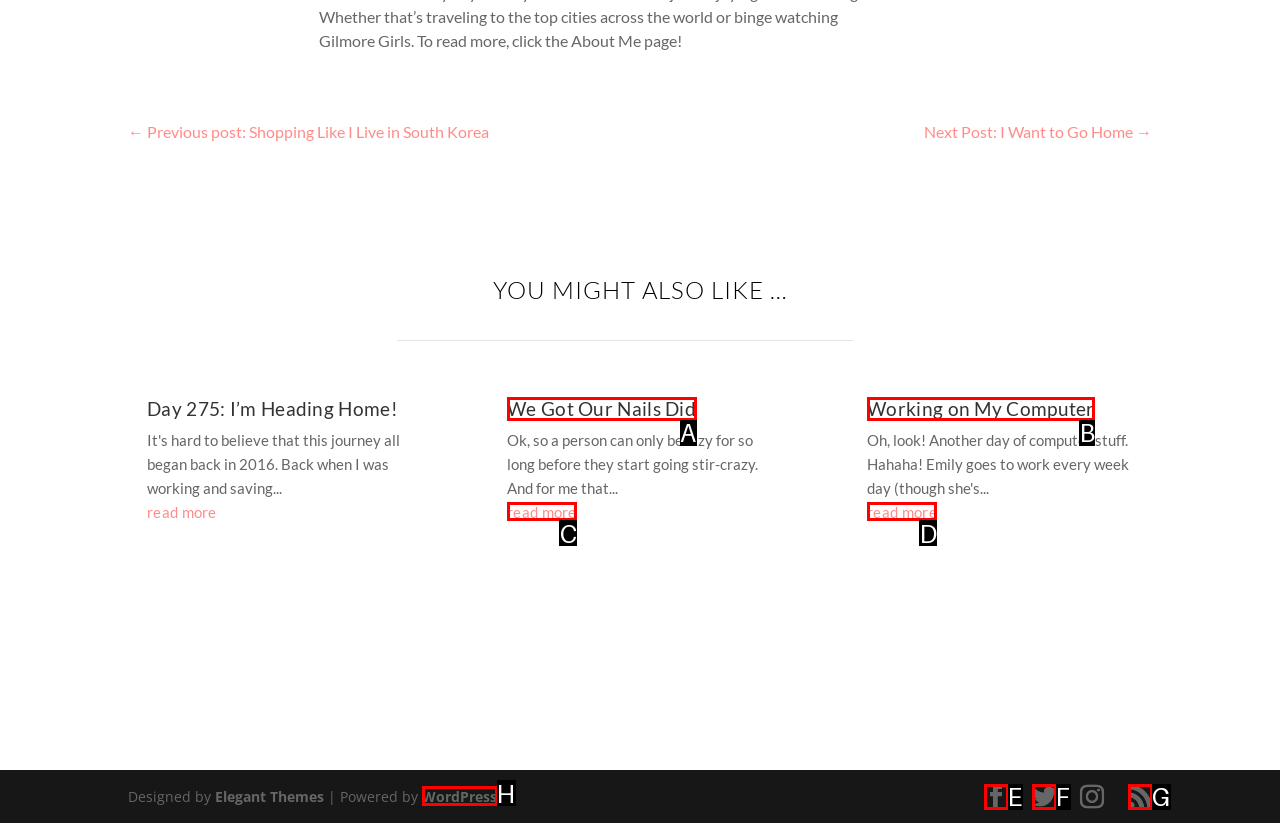From the given choices, determine which HTML element aligns with the description: read more Respond with the letter of the appropriate option.

D